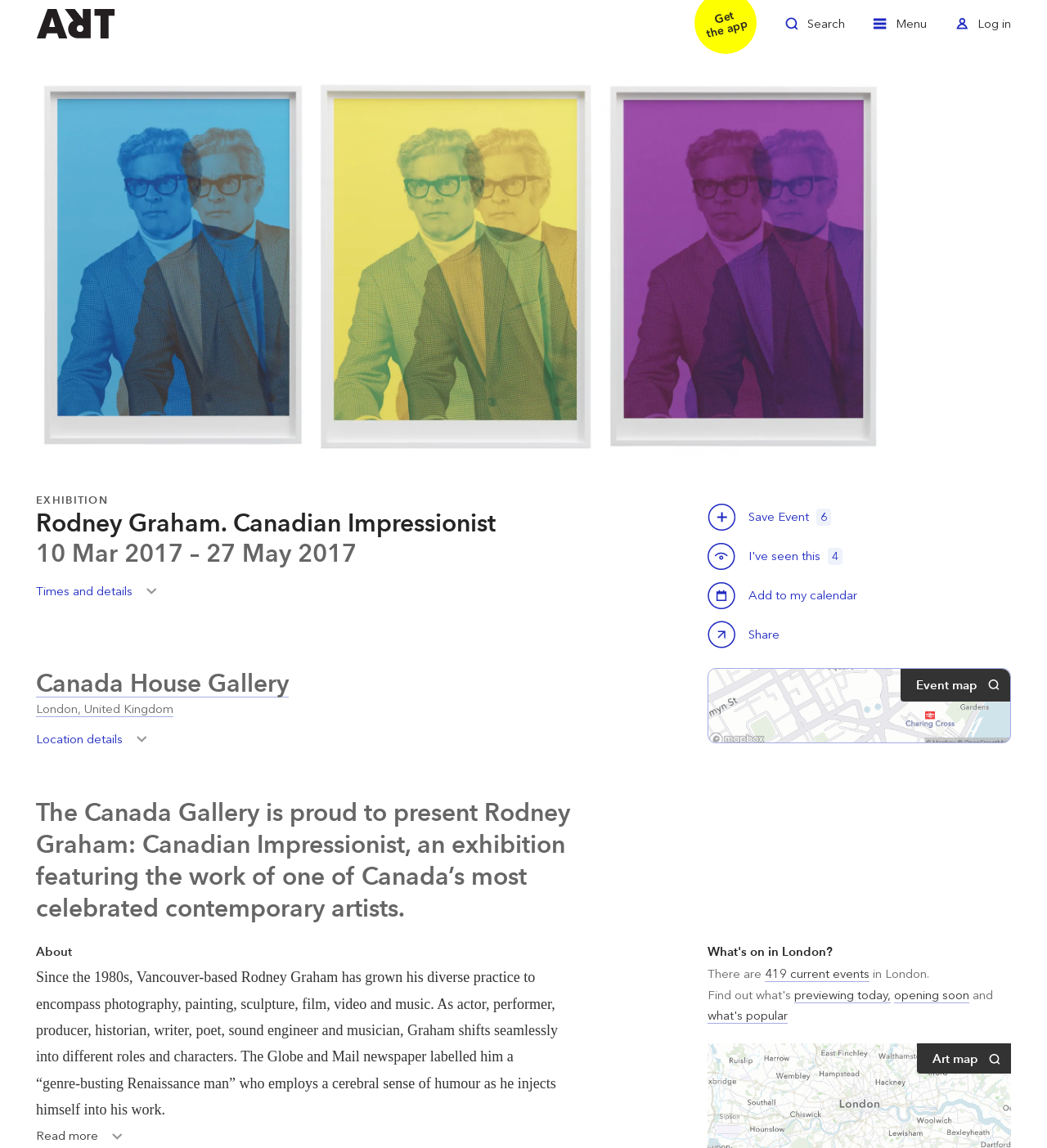Determine the bounding box for the UI element described here: "What's on in London?".

[0.676, 0.822, 0.796, 0.835]